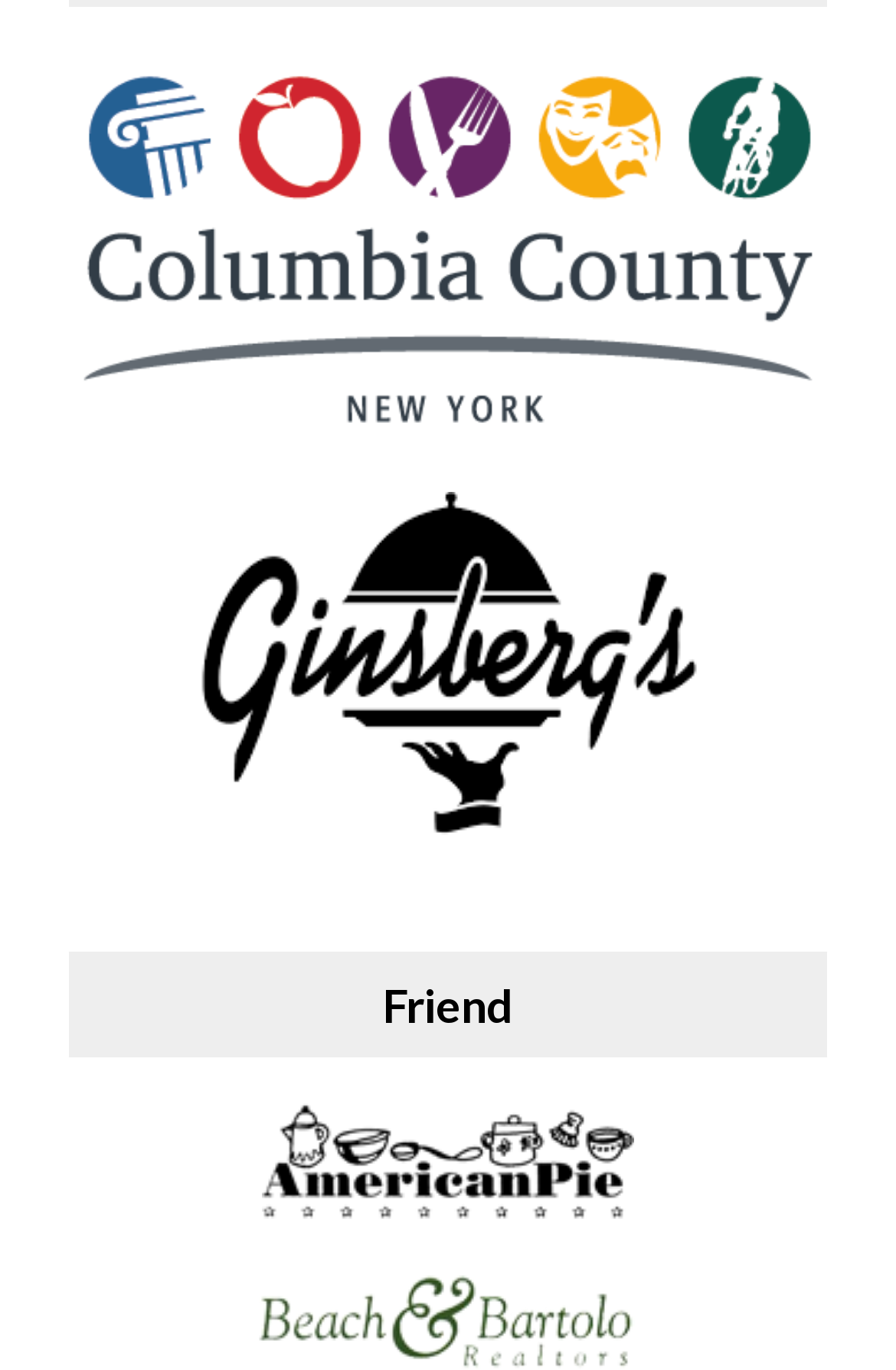Use one word or a short phrase to answer the question provided: 
What is the text above the American Pie logo?

Friend